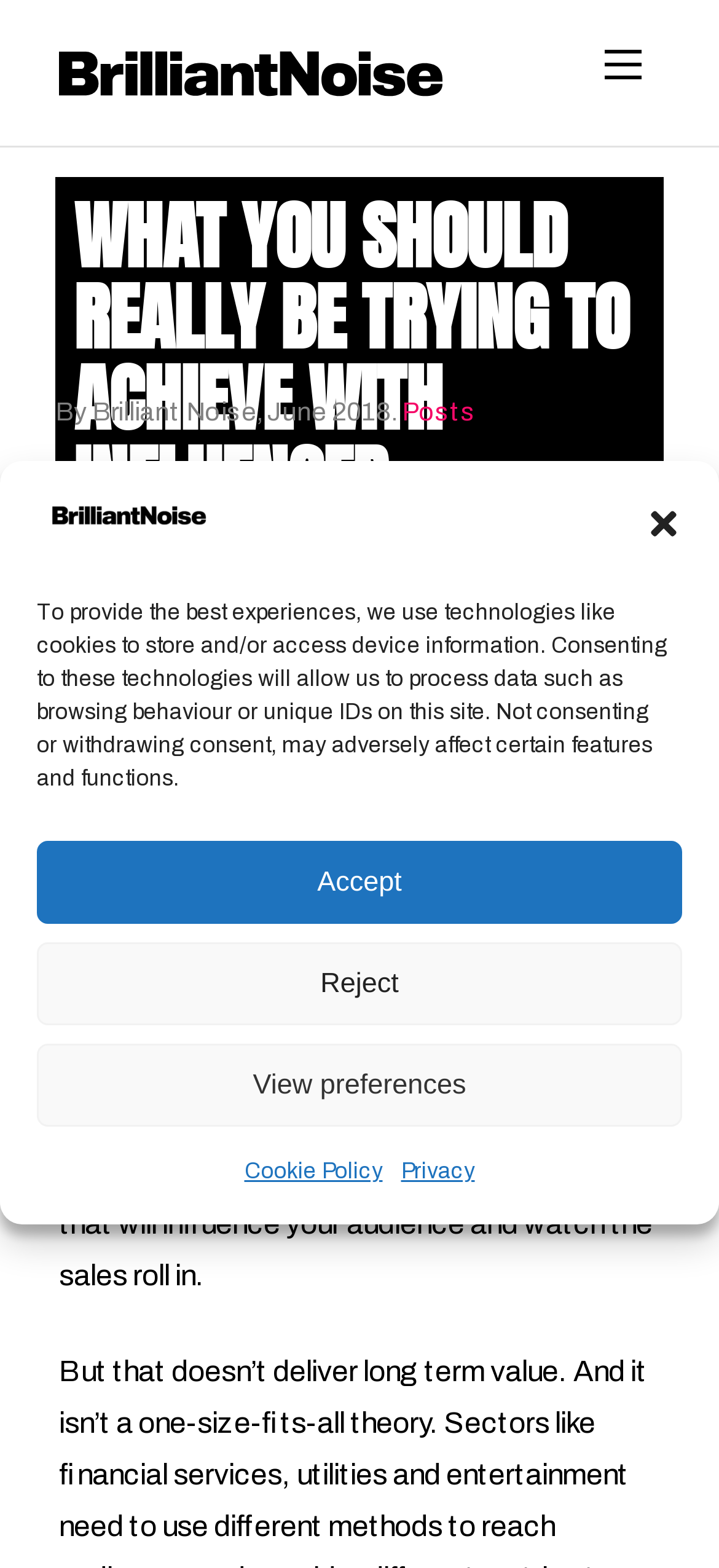What is the topic of the article?
Based on the visual content, answer with a single word or a brief phrase.

Influencer marketing